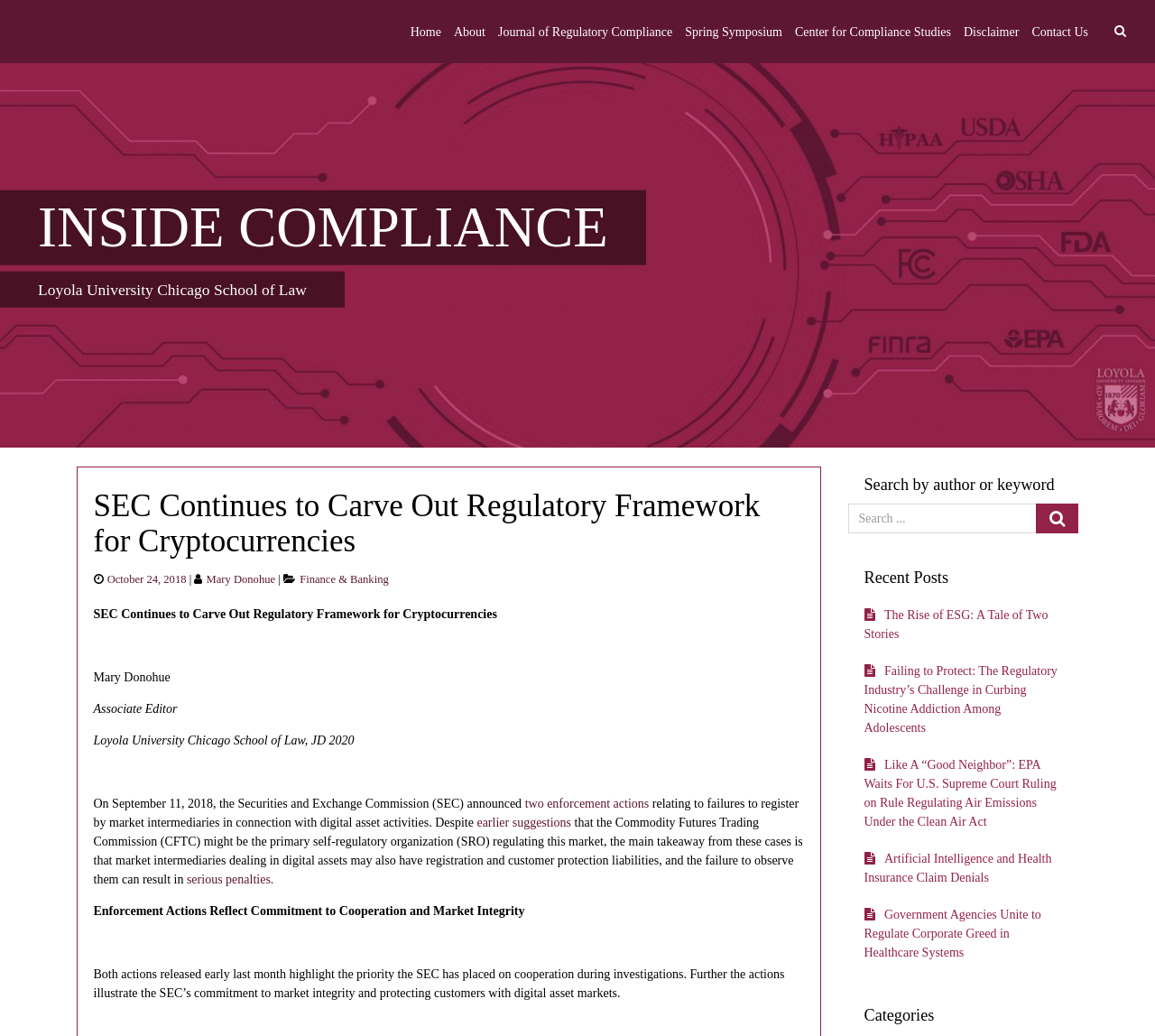What is the name of the university mentioned on the webpage?
Please ensure your answer to the question is detailed and covers all necessary aspects.

I found the answer by looking at the StaticText element with the text 'Loyola University Chicago School of Law' located at [0.033, 0.271, 0.266, 0.288]. This text is likely to be the name of the university mentioned on the webpage.